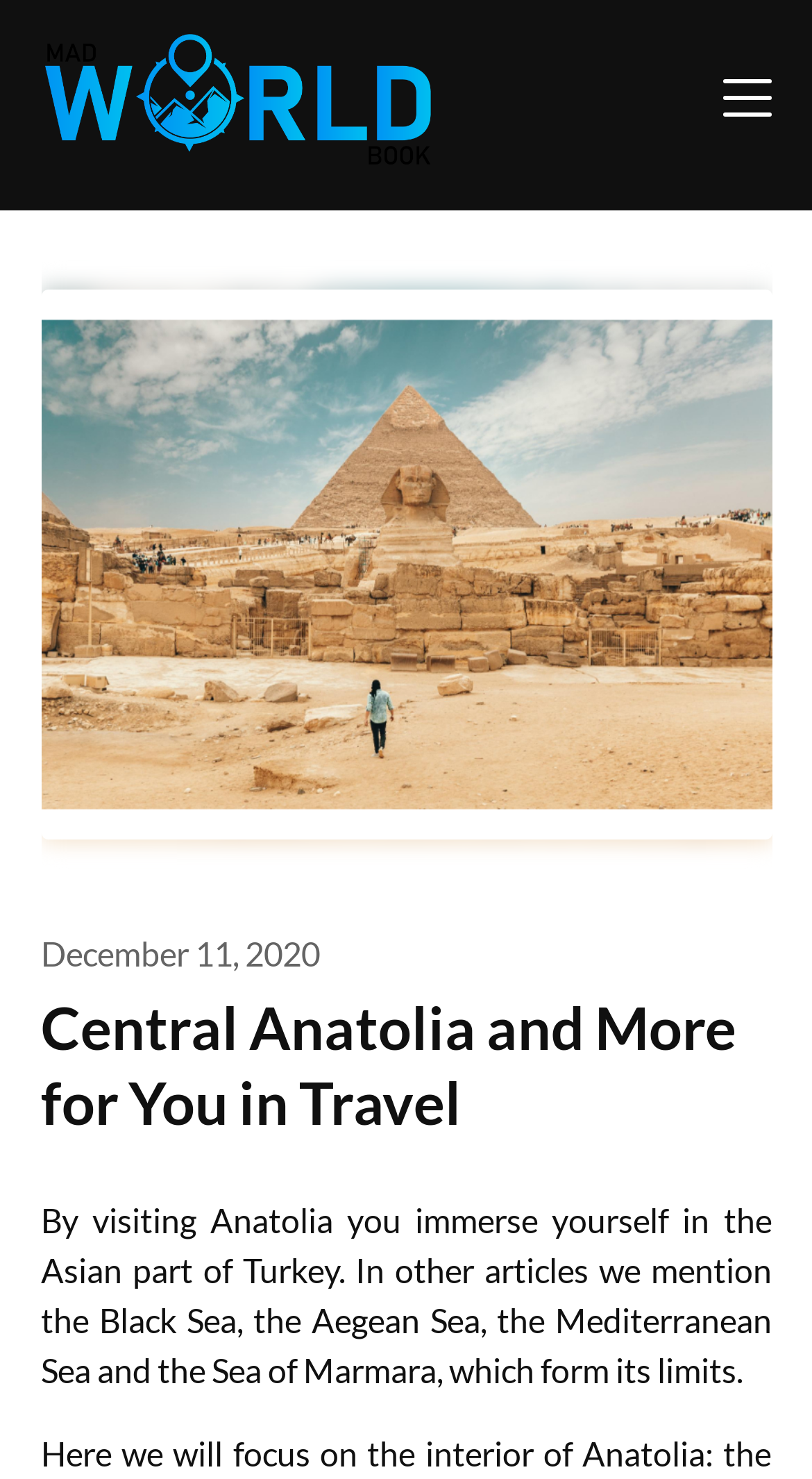Using the element description: "alt="Mad World Book"", determine the bounding box coordinates. The coordinates should be in the format [left, top, right, bottom], with values between 0 and 1.

[0.05, 0.021, 0.563, 0.121]